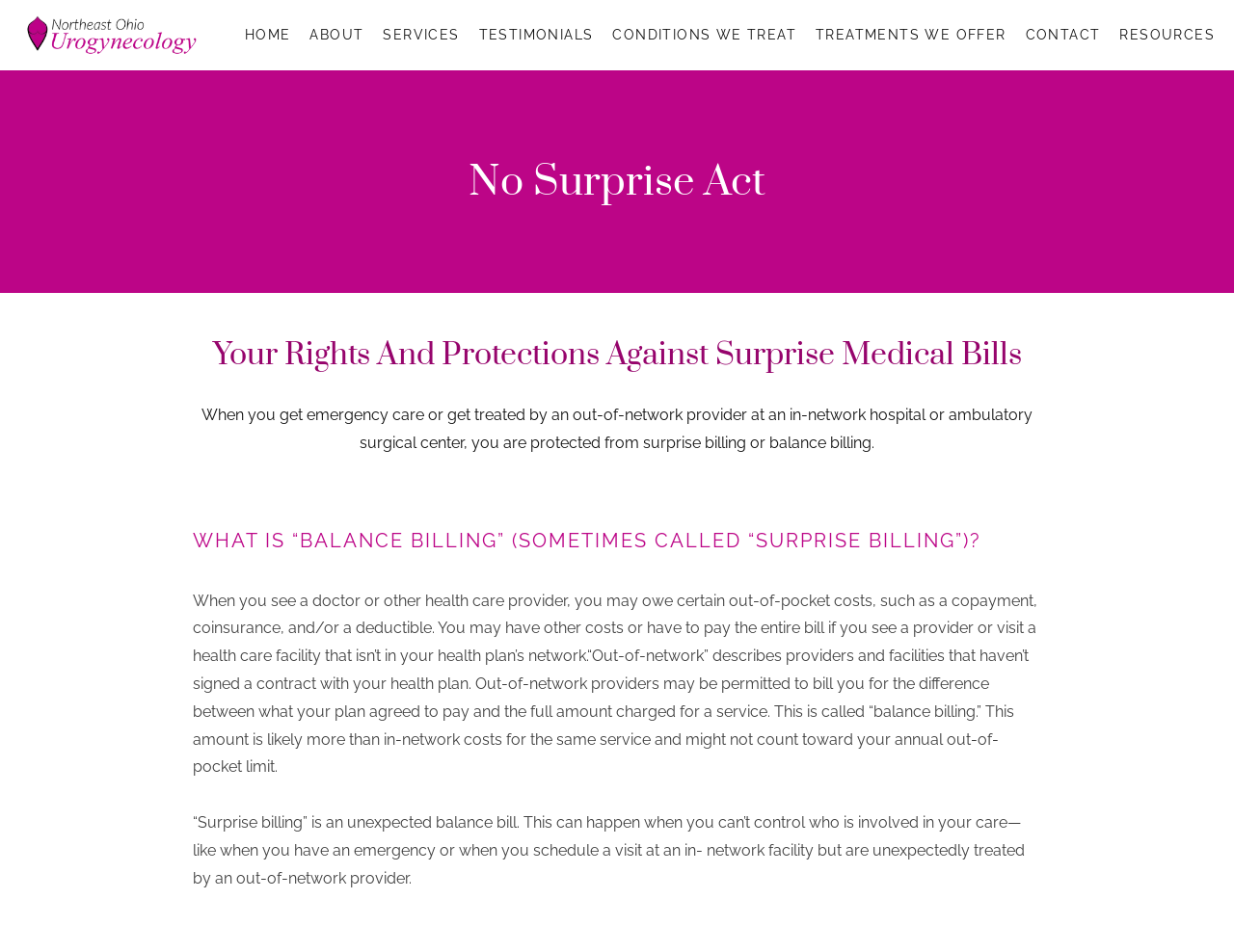What is the difference between 'balance billing' and 'surprise billing'?
Please give a detailed answer to the question using the information shown in the image.

The webpage explains that 'balance billing' refers to the practice of billing patients for out-of-network costs, while 'surprise billing' is a specific type of balance billing that occurs unexpectedly, such as when a patient receives emergency care or treatment from an out-of-network provider at an in-network facility.